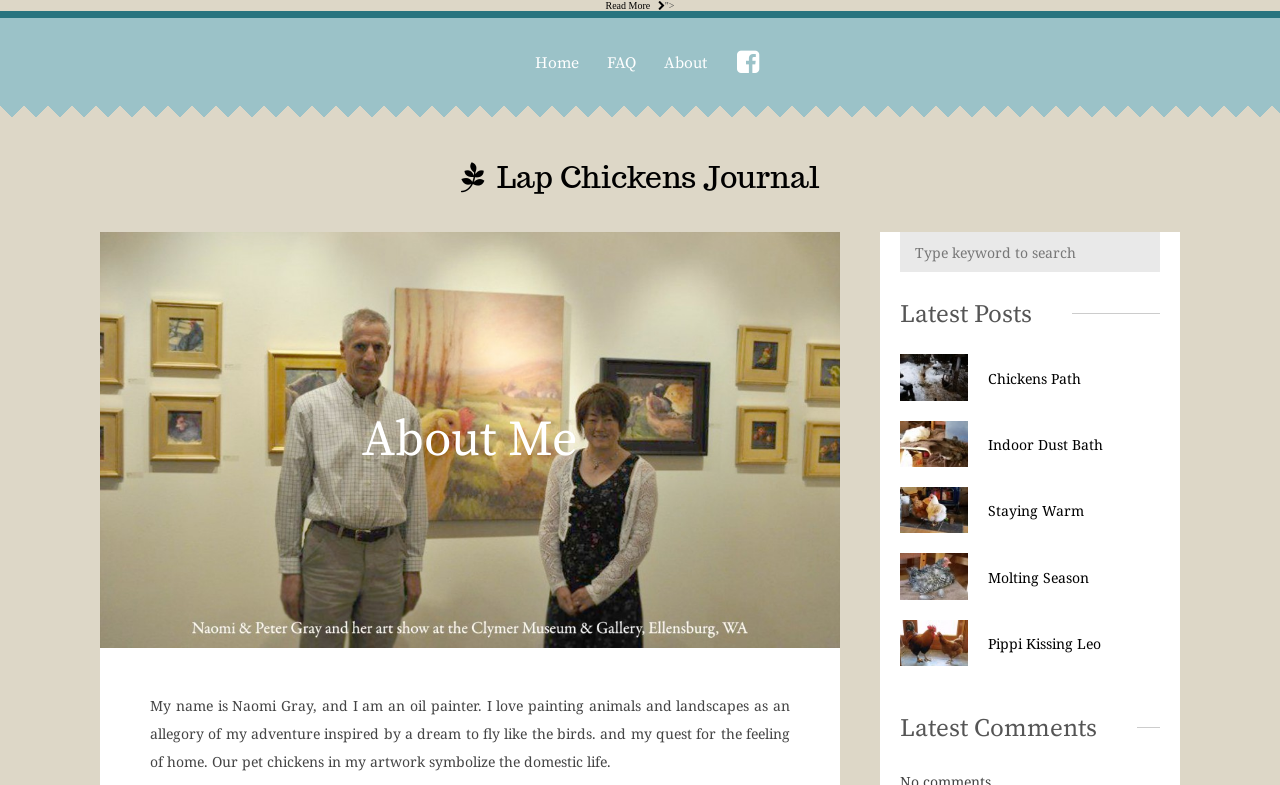Provide the text content of the webpage's main heading.

 Lap Chickens Journal